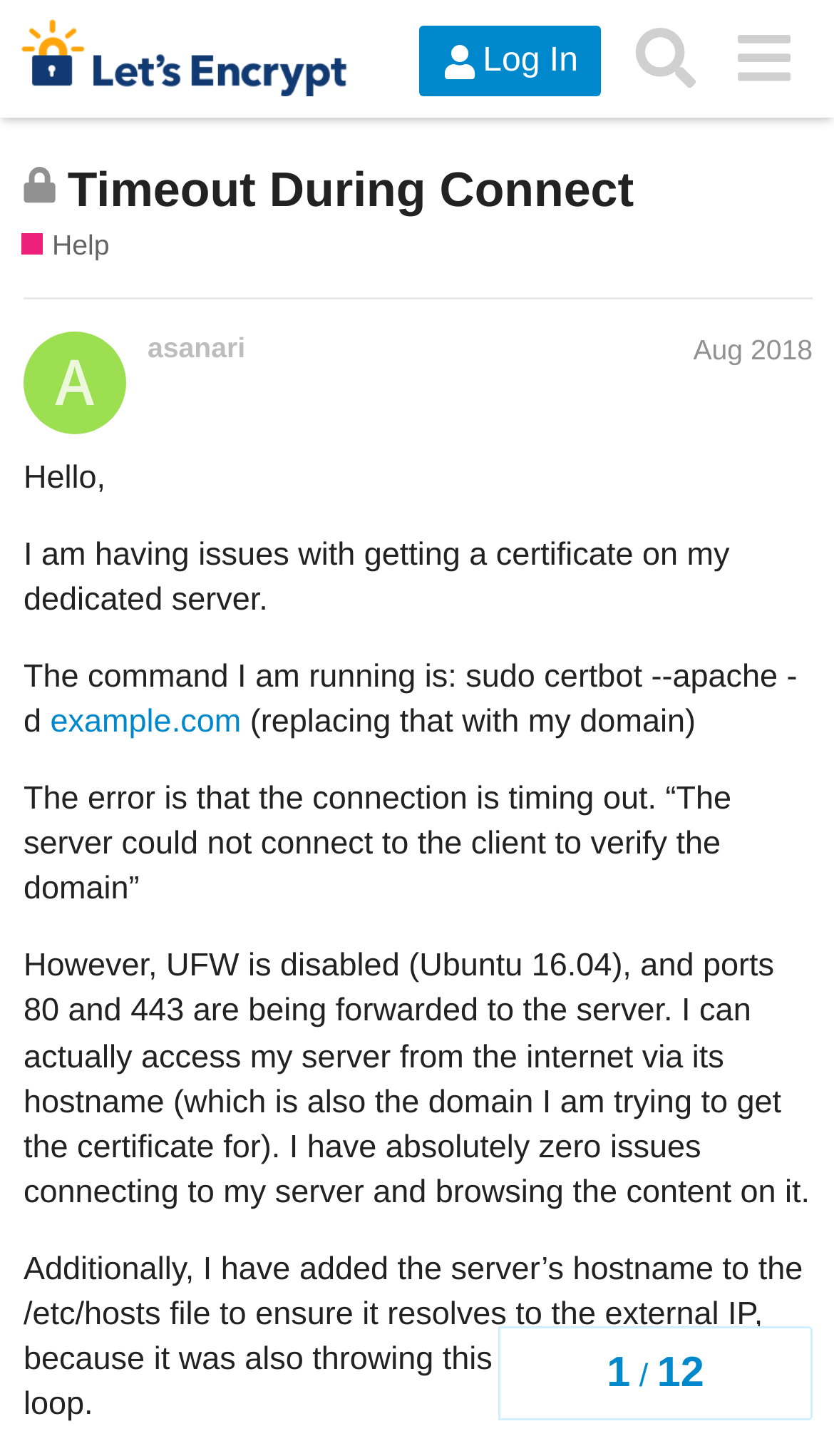What is the topic of this discussion?
Answer the question in a detailed and comprehensive manner.

I determined the topic of this discussion by looking at the heading element with the text 'This topic is closed; it no longer accepts new replies Timeout During Connect' which is a prominent element on the page.